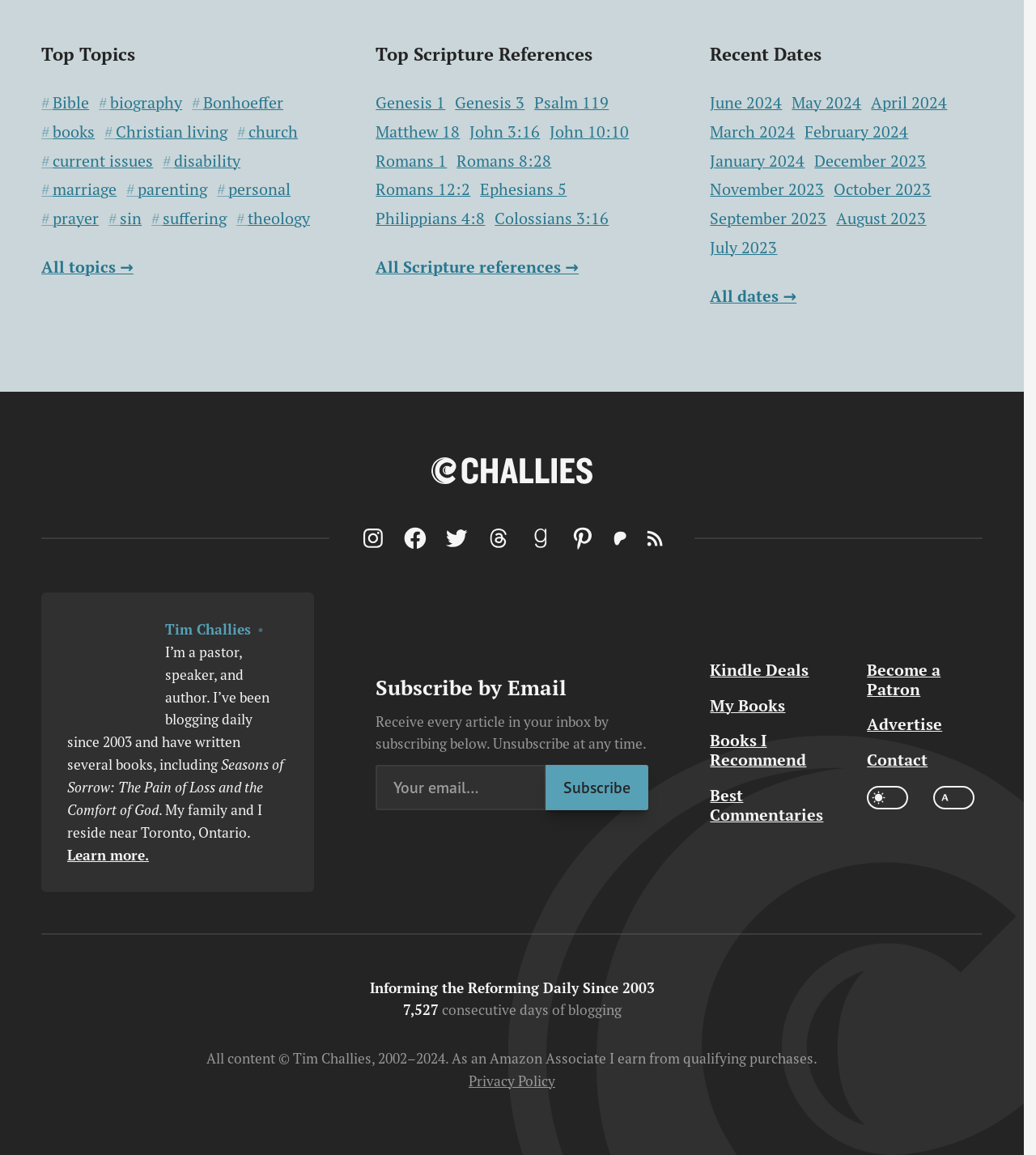Can you find the bounding box coordinates for the UI element given this description: "Books I Recommend"? Provide the coordinates as four float numbers between 0 and 1: [left, top, right, bottom].

[0.686, 0.632, 0.778, 0.667]